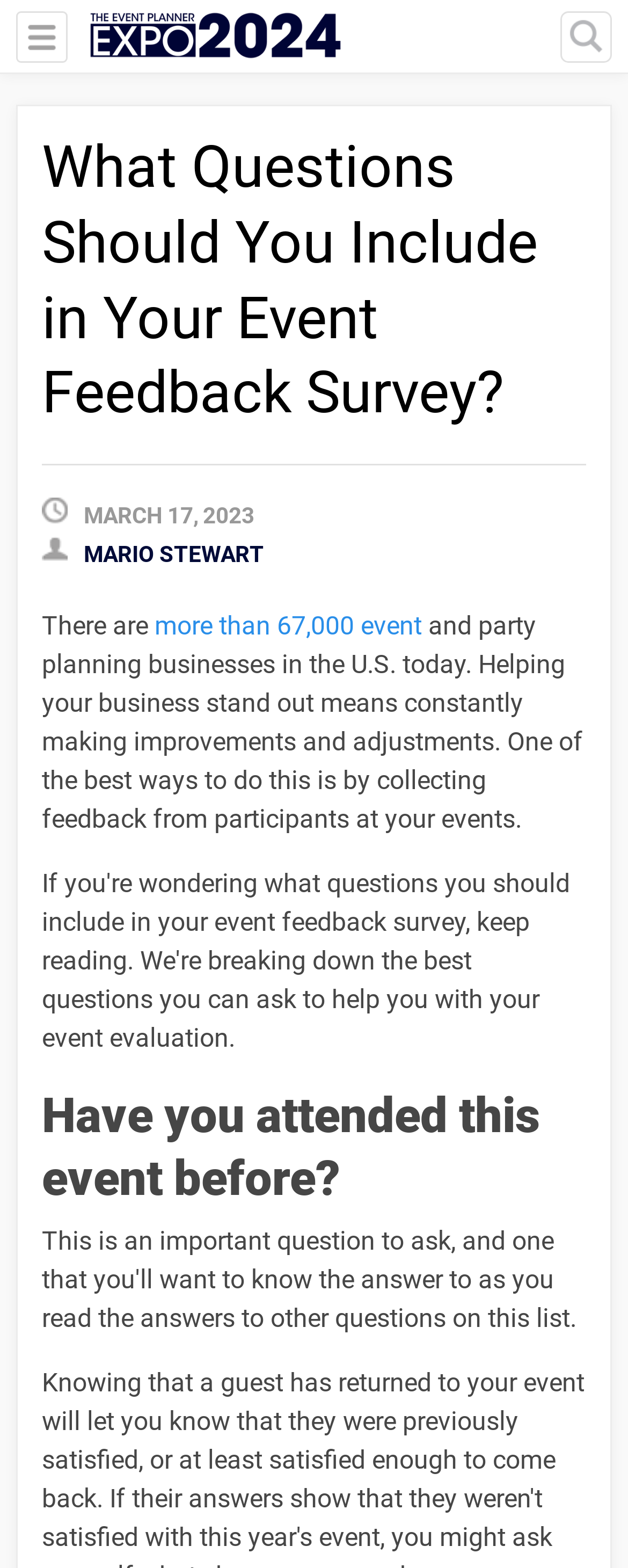Give a short answer using one word or phrase for the question:
What is an example of a question to include in an event feedback survey?

Have you attended this event before?